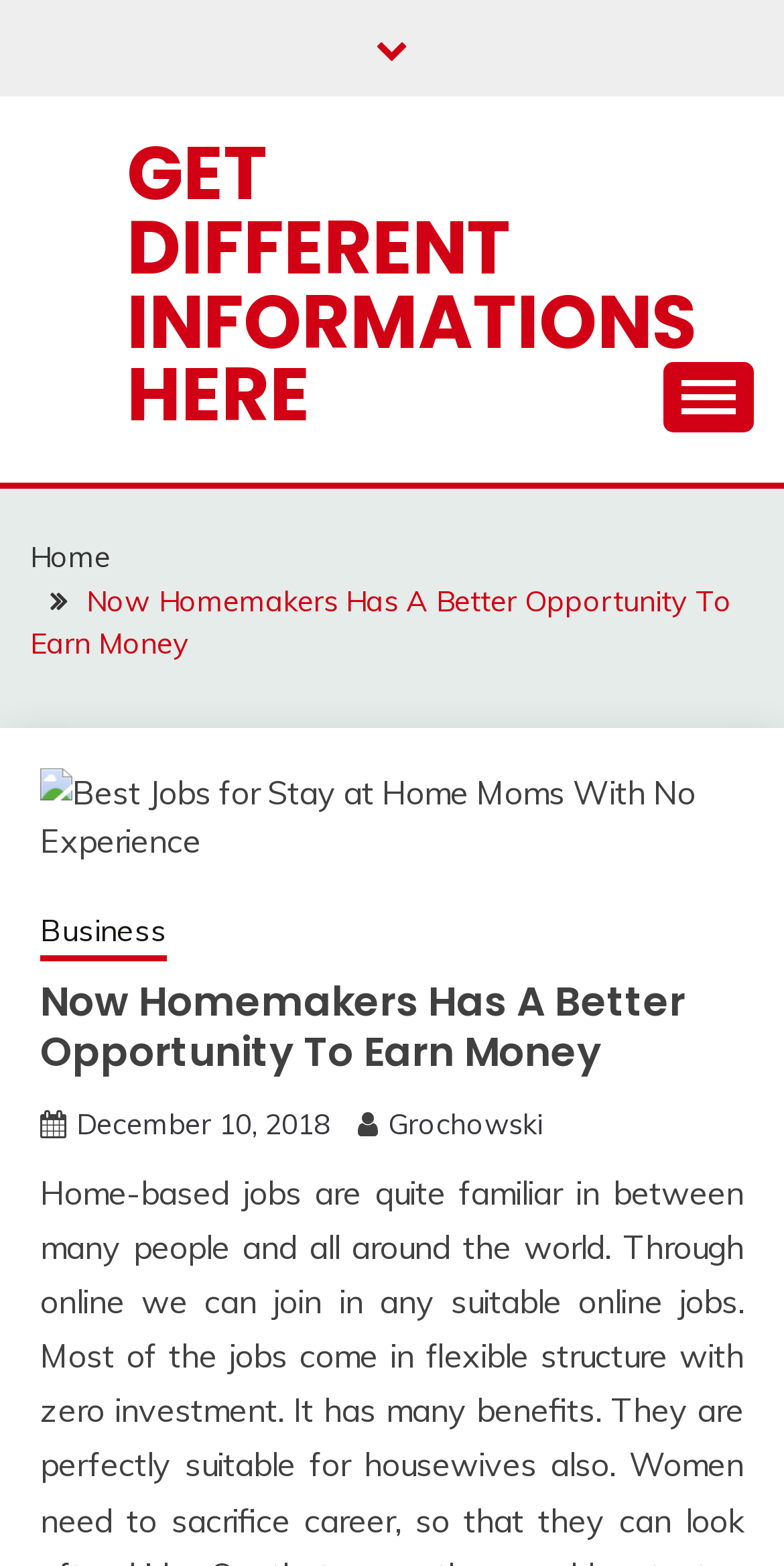Who is the author of the article?
Examine the screenshot and reply with a single word or phrase.

Grochowski